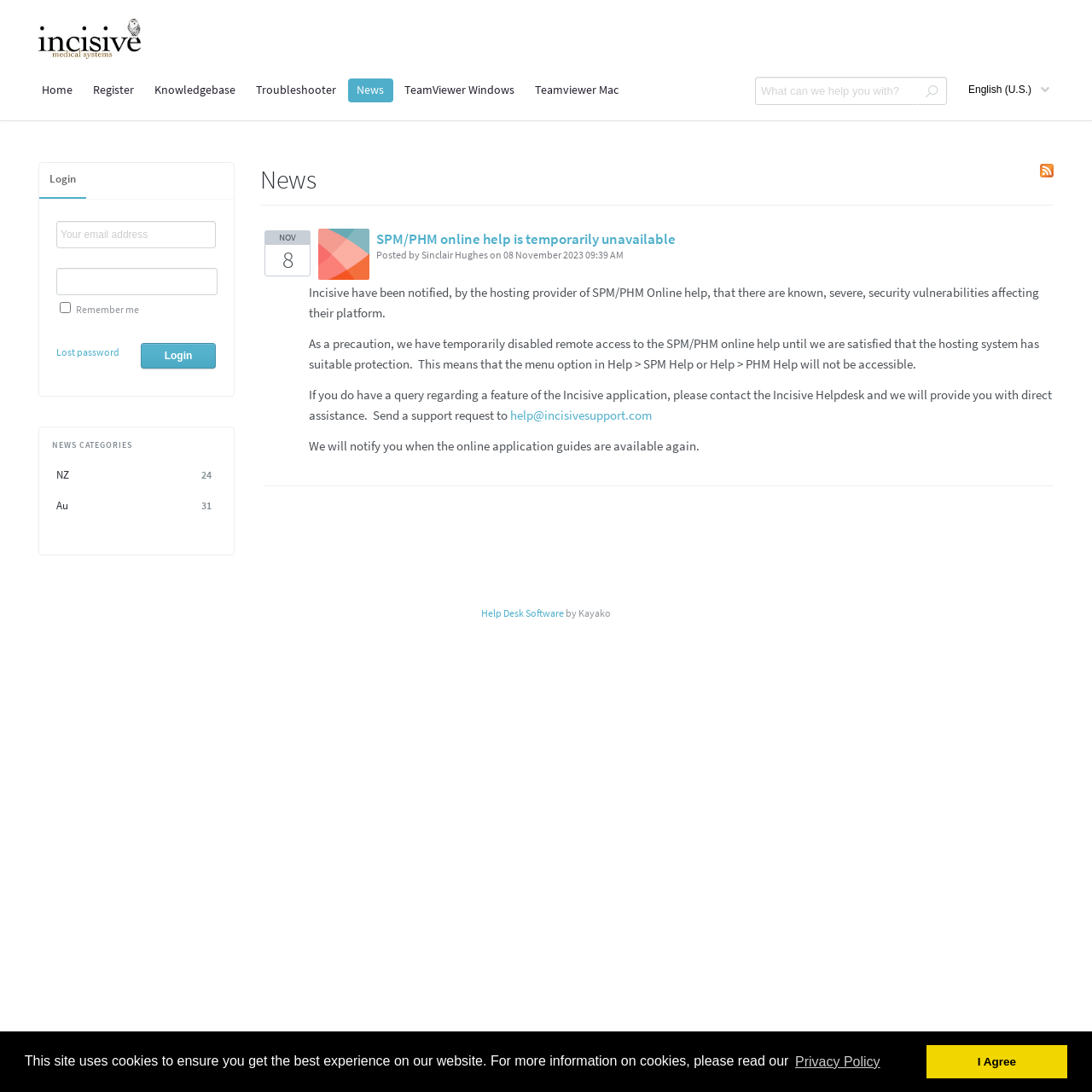Determine the bounding box coordinates of the clickable element to achieve the following action: 'Click the 'Lost password' link'. Provide the coordinates as four float values between 0 and 1, formatted as [left, top, right, bottom].

[0.052, 0.316, 0.109, 0.328]